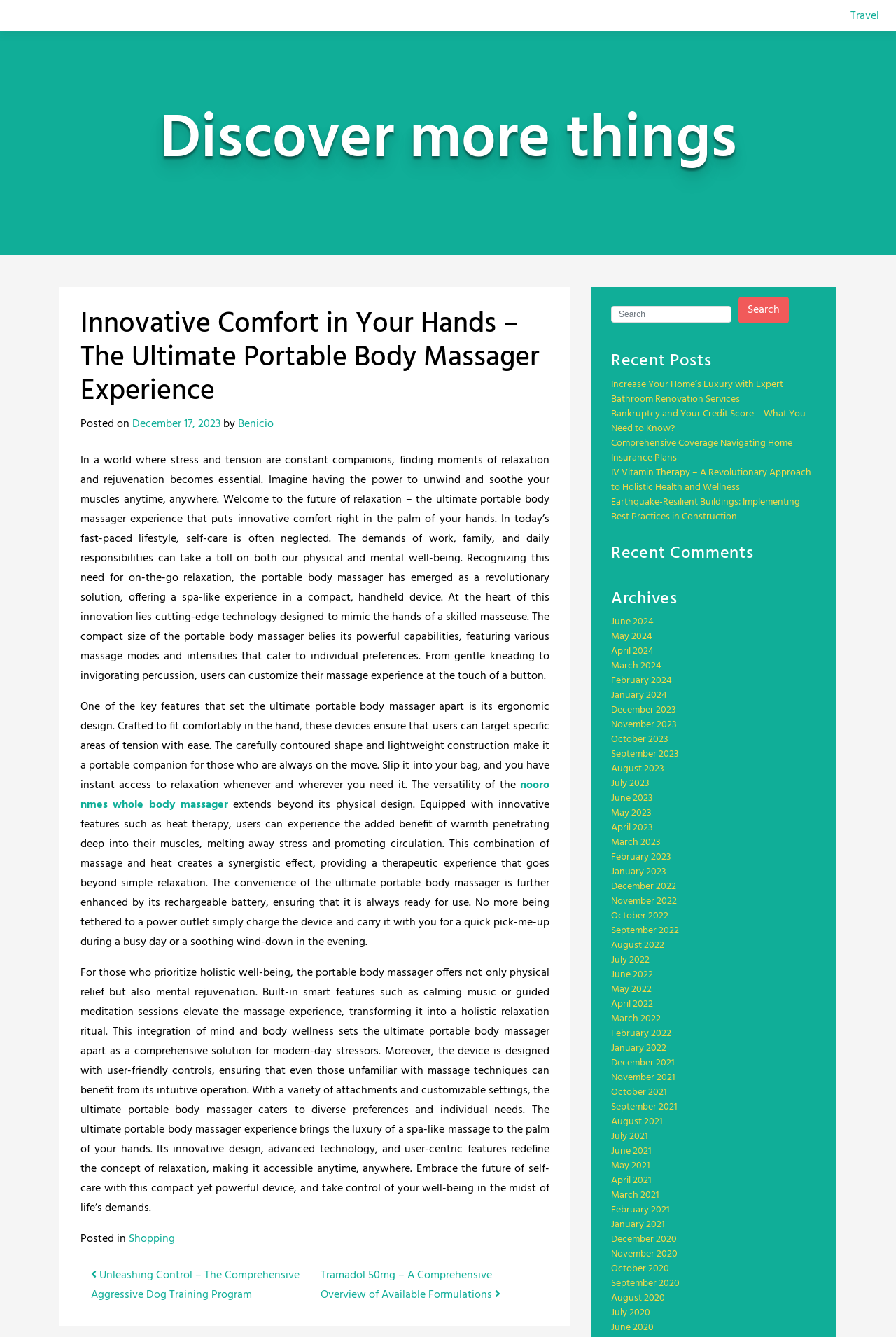What is the target audience for the portable body massager?
Look at the image and answer with only one word or phrase.

Individuals with busy lifestyles